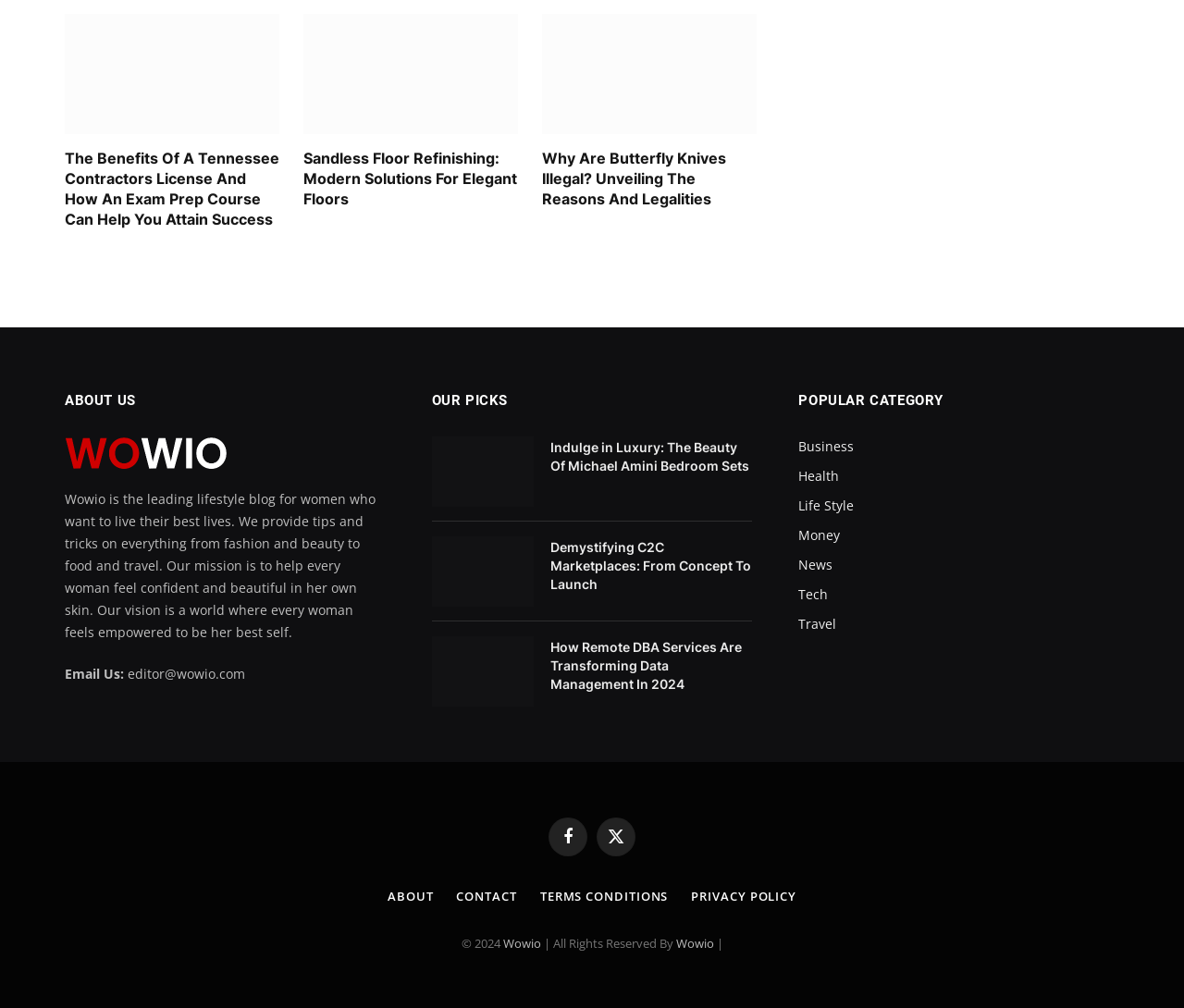Can you find the bounding box coordinates for the element that needs to be clicked to execute this instruction: "Learn about sandless floor refinishing"? The coordinates should be given as four float numbers between 0 and 1, i.e., [left, top, right, bottom].

[0.256, 0.014, 0.438, 0.133]